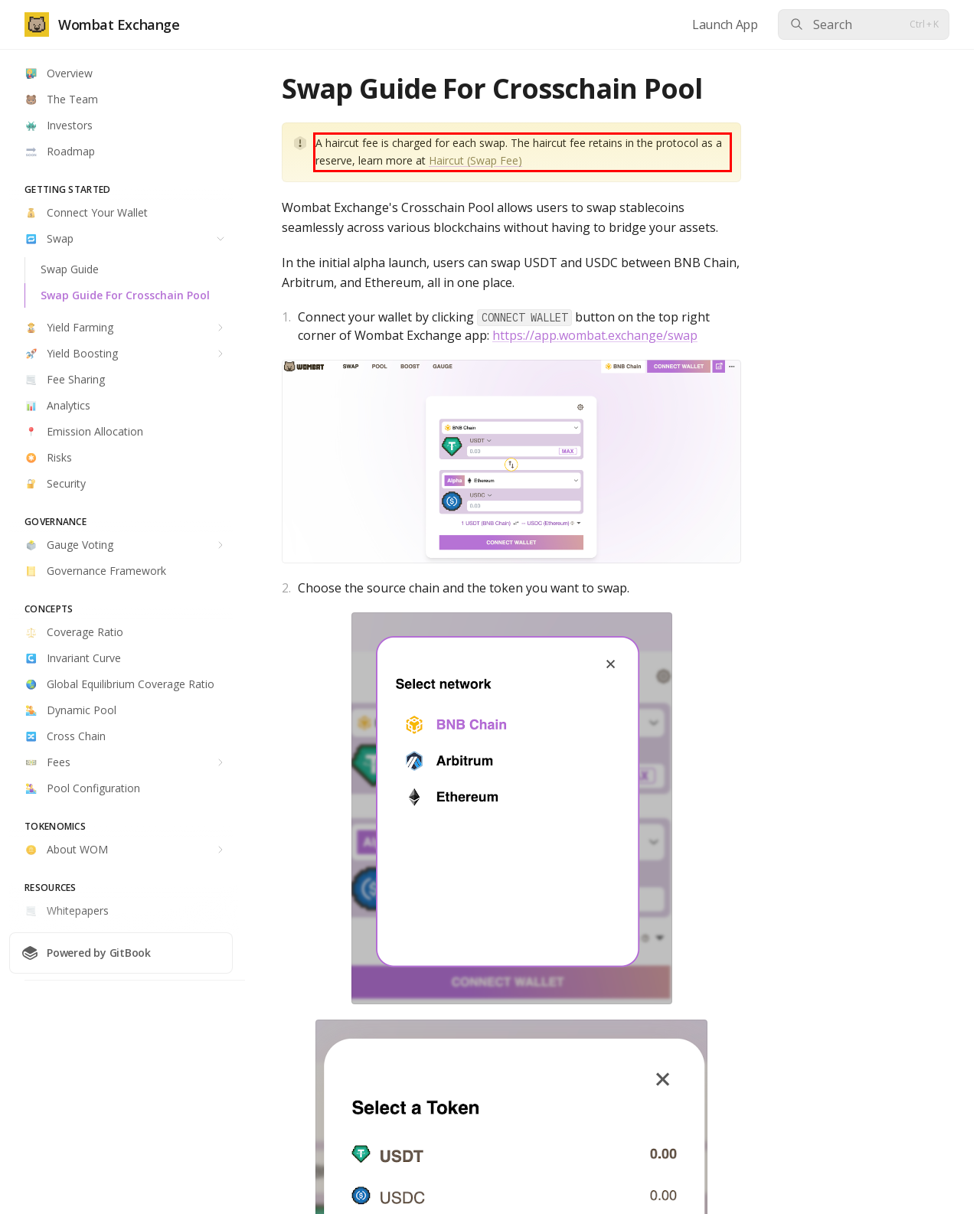With the provided screenshot of a webpage, locate the red bounding box and perform OCR to extract the text content inside it.

A haircut fee is charged for each swap. The haircut fee retains in the protocol as a reserve, learn more at Haircut (Swap Fee)